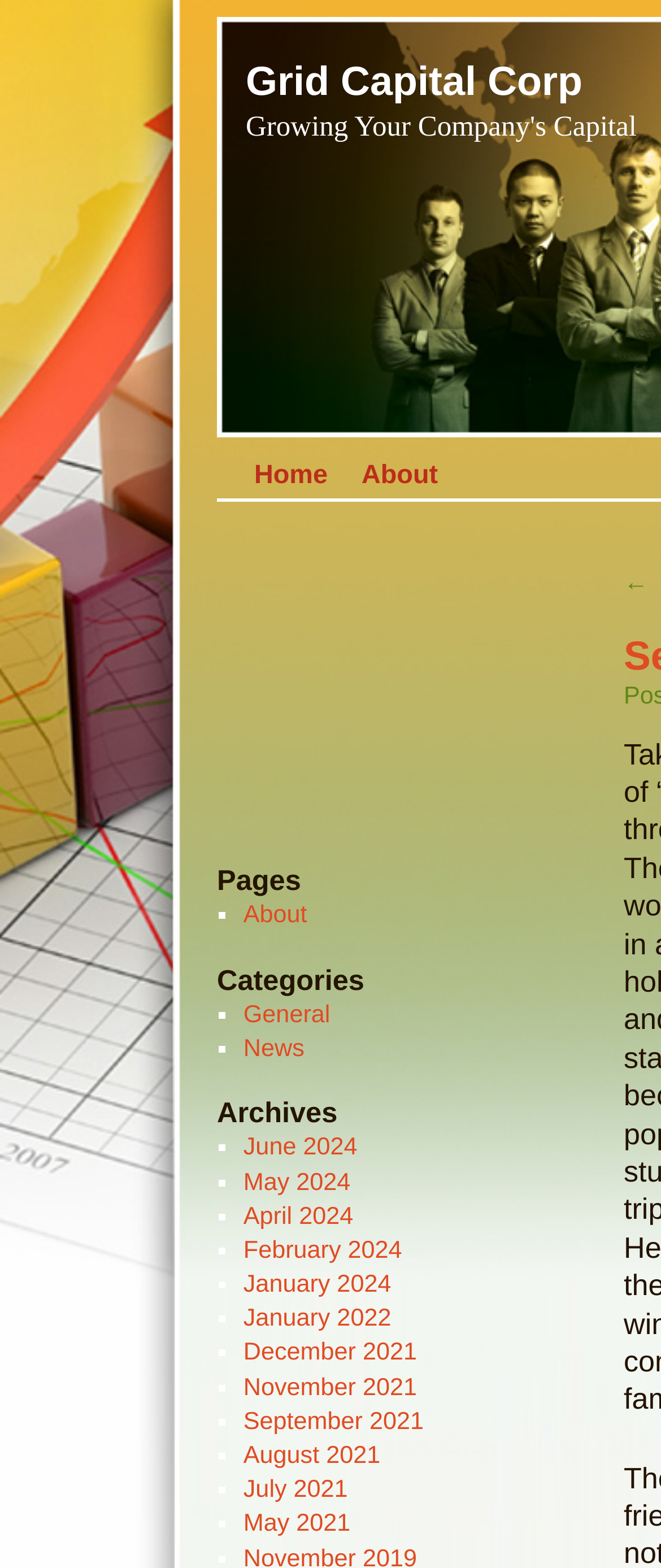What symbol is used to mark the list items?
Give a comprehensive and detailed explanation for the question.

The list items under the 'Pages', 'Categories', and 'Archives' headings are marked with a '■' symbol. This symbol is used consistently throughout the webpage to mark the list items.